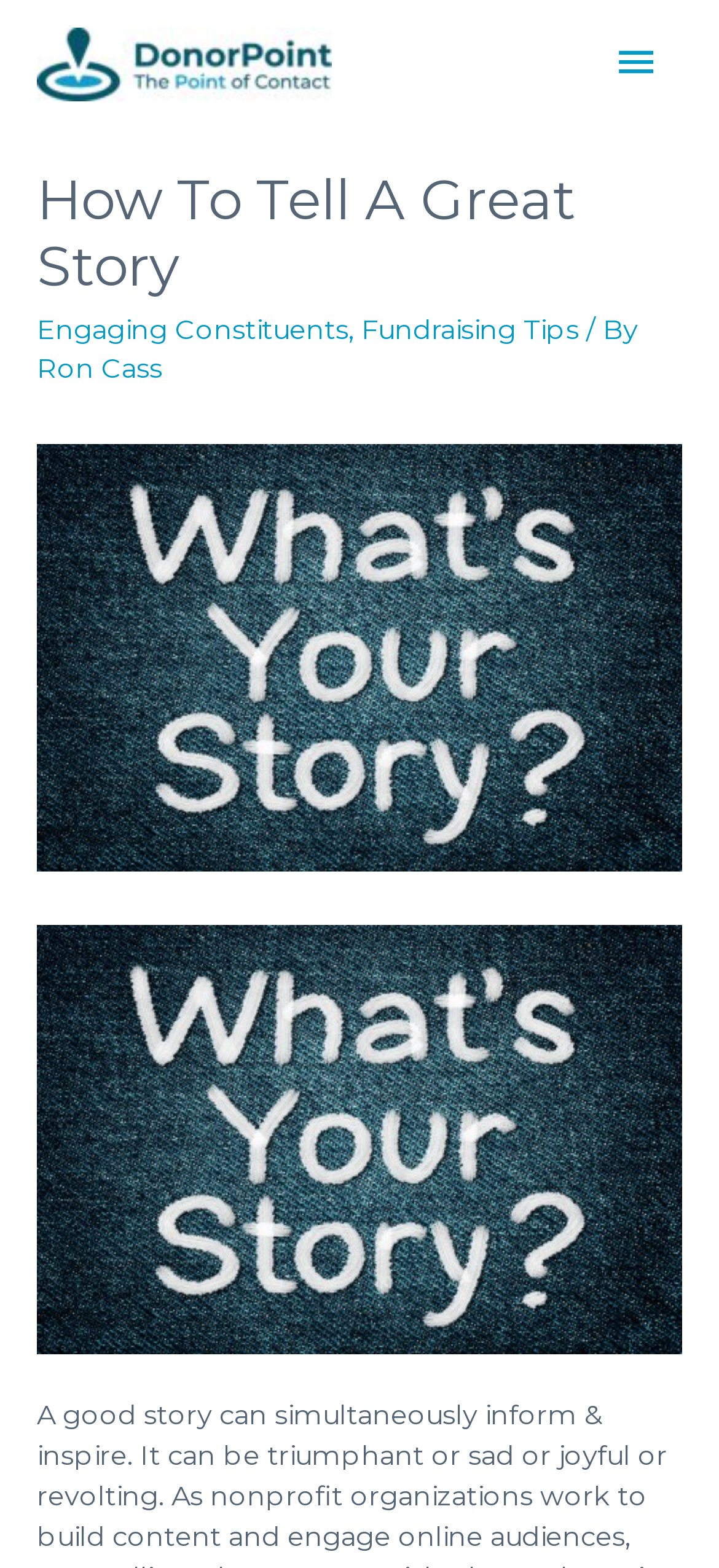What is the purpose of the button at the top right corner?
Using the screenshot, give a one-word or short phrase answer.

To open the main menu